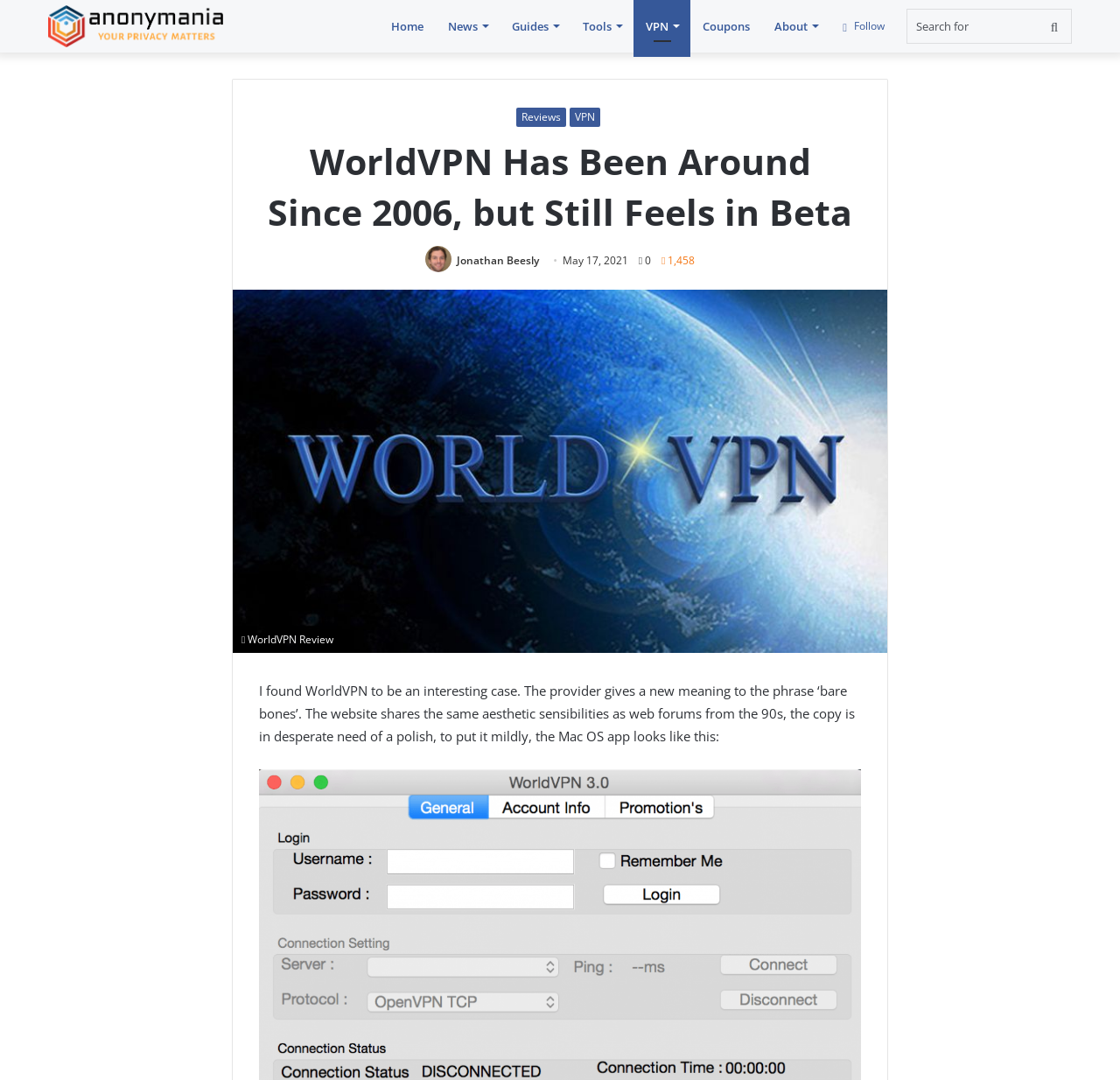Please specify the bounding box coordinates of the clickable region necessary for completing the following instruction: "Click on the 'VPN' link". The coordinates must consist of four float numbers between 0 and 1, i.e., [left, top, right, bottom].

[0.566, 0.0, 0.617, 0.049]